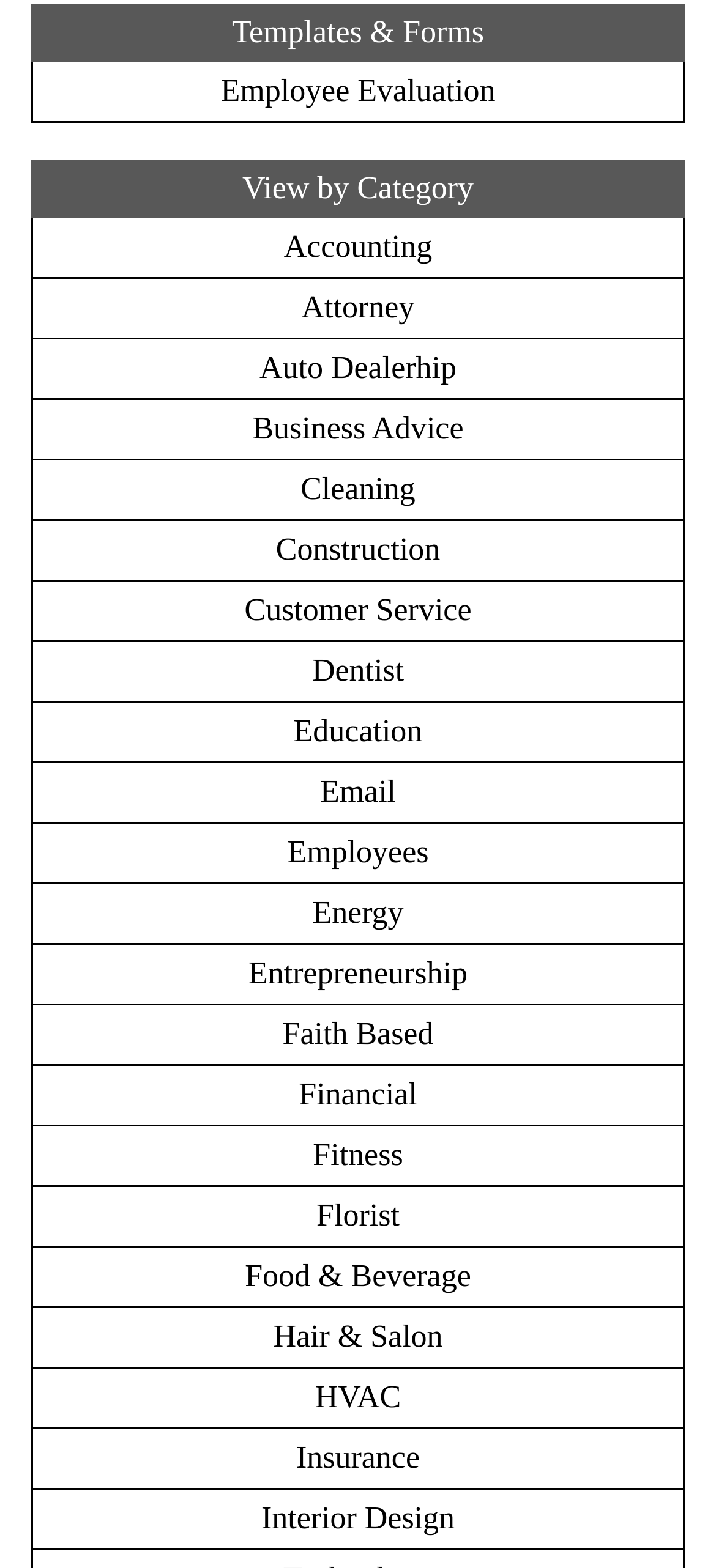Give a short answer using one word or phrase for the question:
How many categories are listed on this webpage?

36